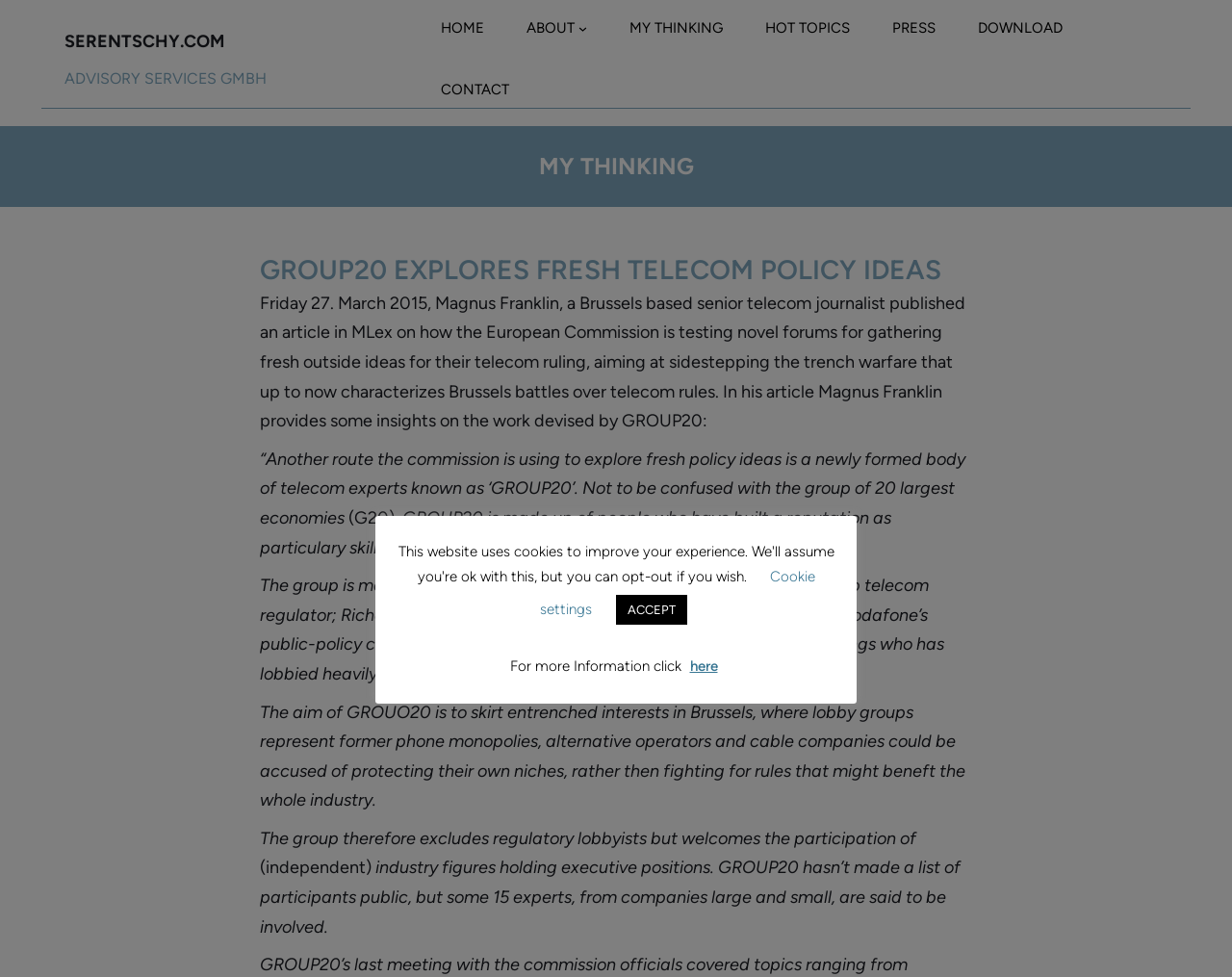Please locate the bounding box coordinates of the element's region that needs to be clicked to follow the instruction: "Visit Serentschy.com". The bounding box coordinates should be provided as four float numbers between 0 and 1, i.e., [left, top, right, bottom].

[0.052, 0.032, 0.182, 0.053]